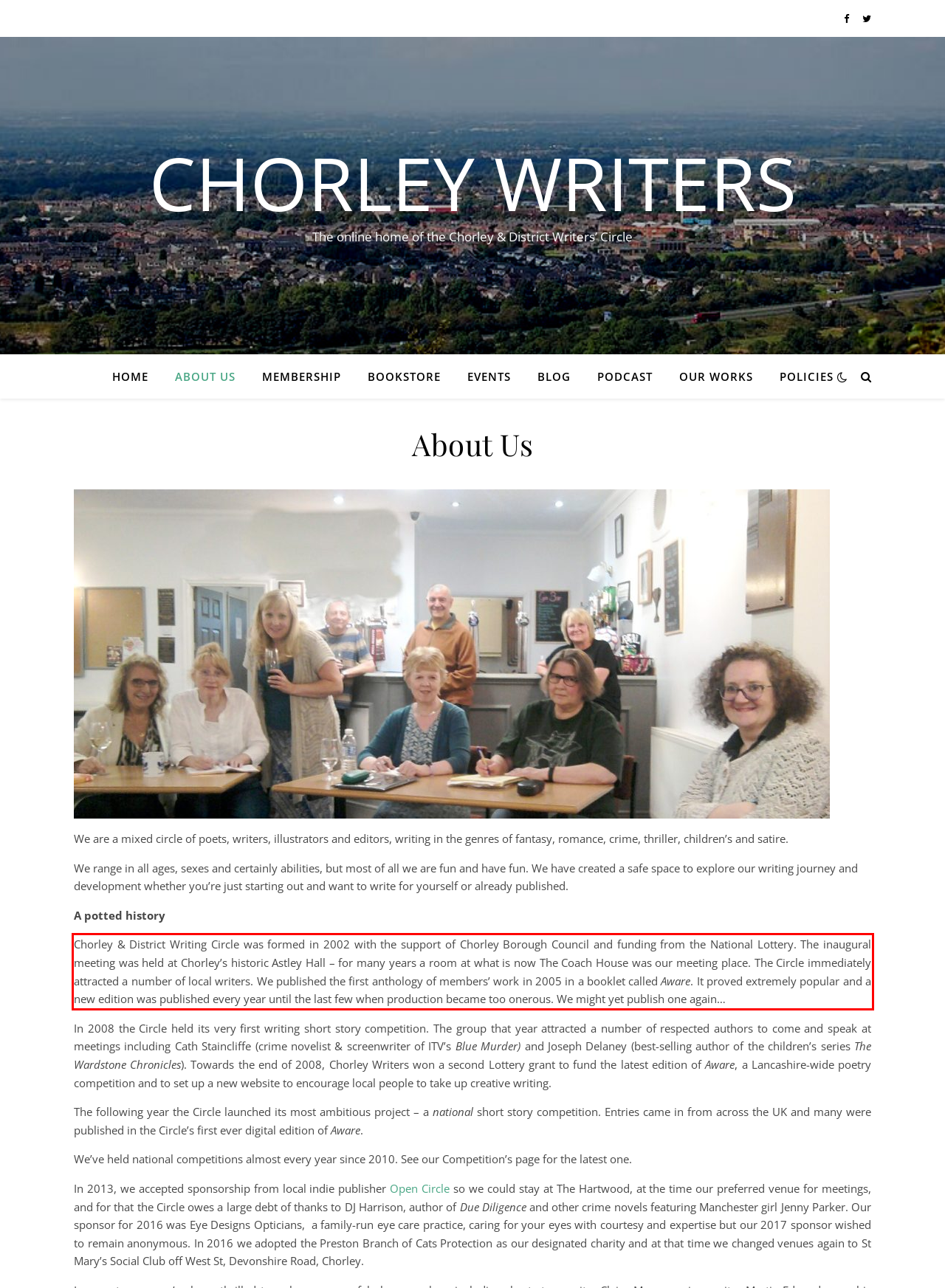You have a screenshot of a webpage with a red bounding box. Use OCR to generate the text contained within this red rectangle.

Chorley & District Writing Circle was formed in 2002 with the support of Chorley Borough Council and funding from the National Lottery. The inaugural meeting was held at Chorley’s historic Astley Hall – for many years a room at what is now The Coach House was our meeting place. The Circle immediately attracted a number of local writers. We published the first anthology of members’ work in 2005 in a booklet called Aware. It proved extremely popular and a new edition was published every year until the last few when production became too onerous. We might yet publish one again…